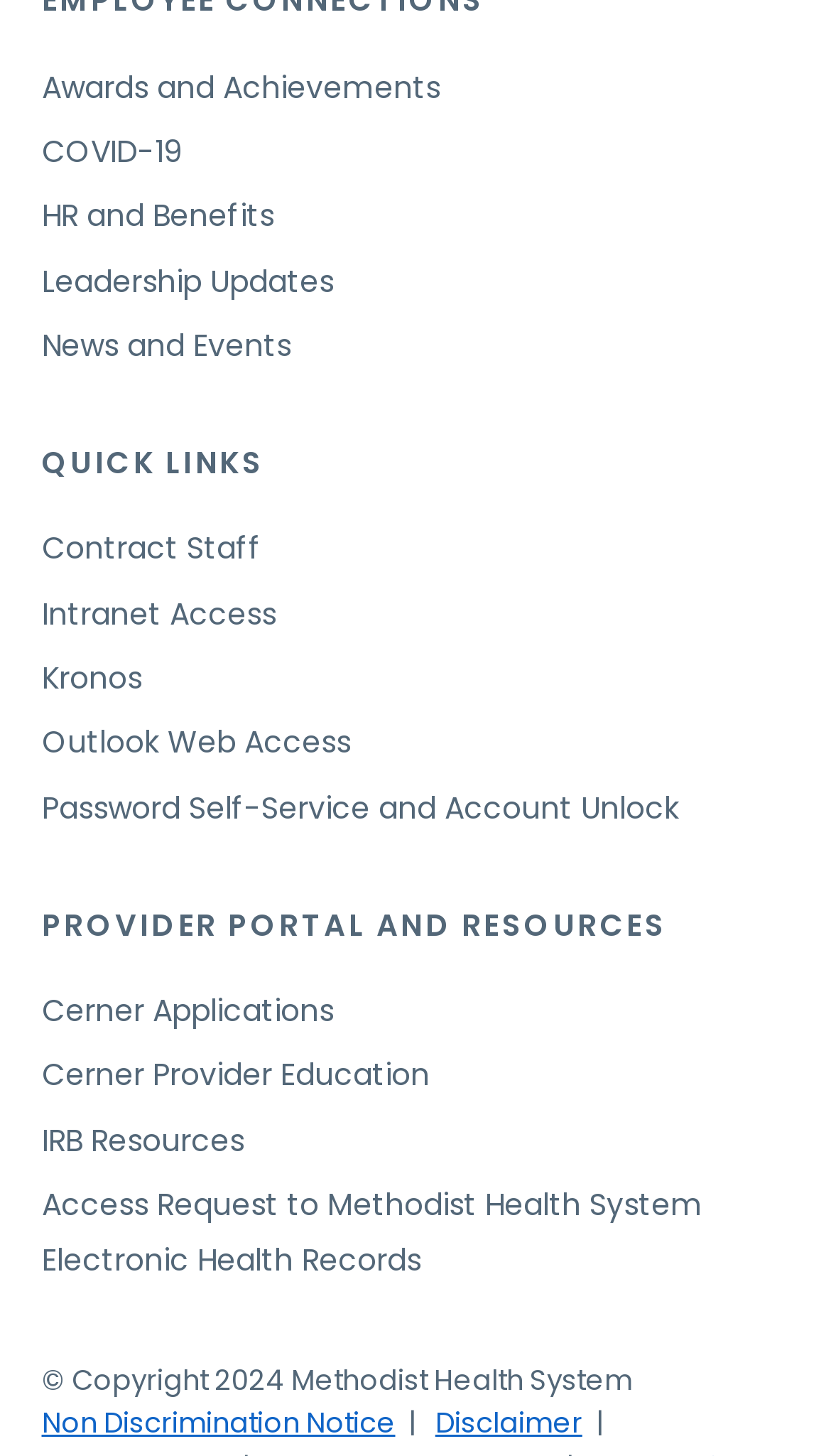Please identify the bounding box coordinates of the element that needs to be clicked to perform the following instruction: "View Awards and Achievements".

[0.05, 0.045, 0.529, 0.074]